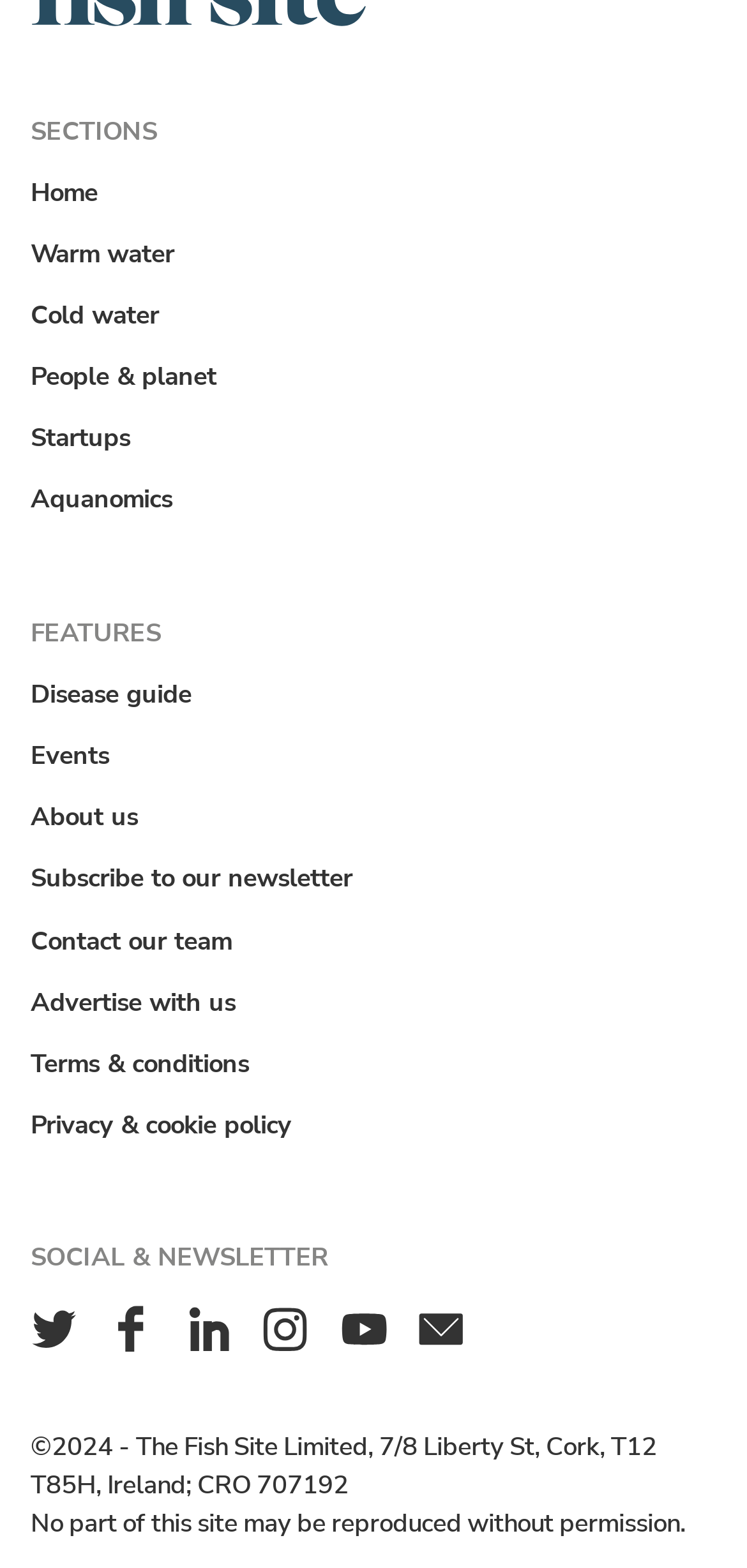Locate the bounding box coordinates of the clickable region necessary to complete the following instruction: "Subscribe to the newsletter". Provide the coordinates in the format of four float numbers between 0 and 1, i.e., [left, top, right, bottom].

[0.55, 0.83, 0.633, 0.865]